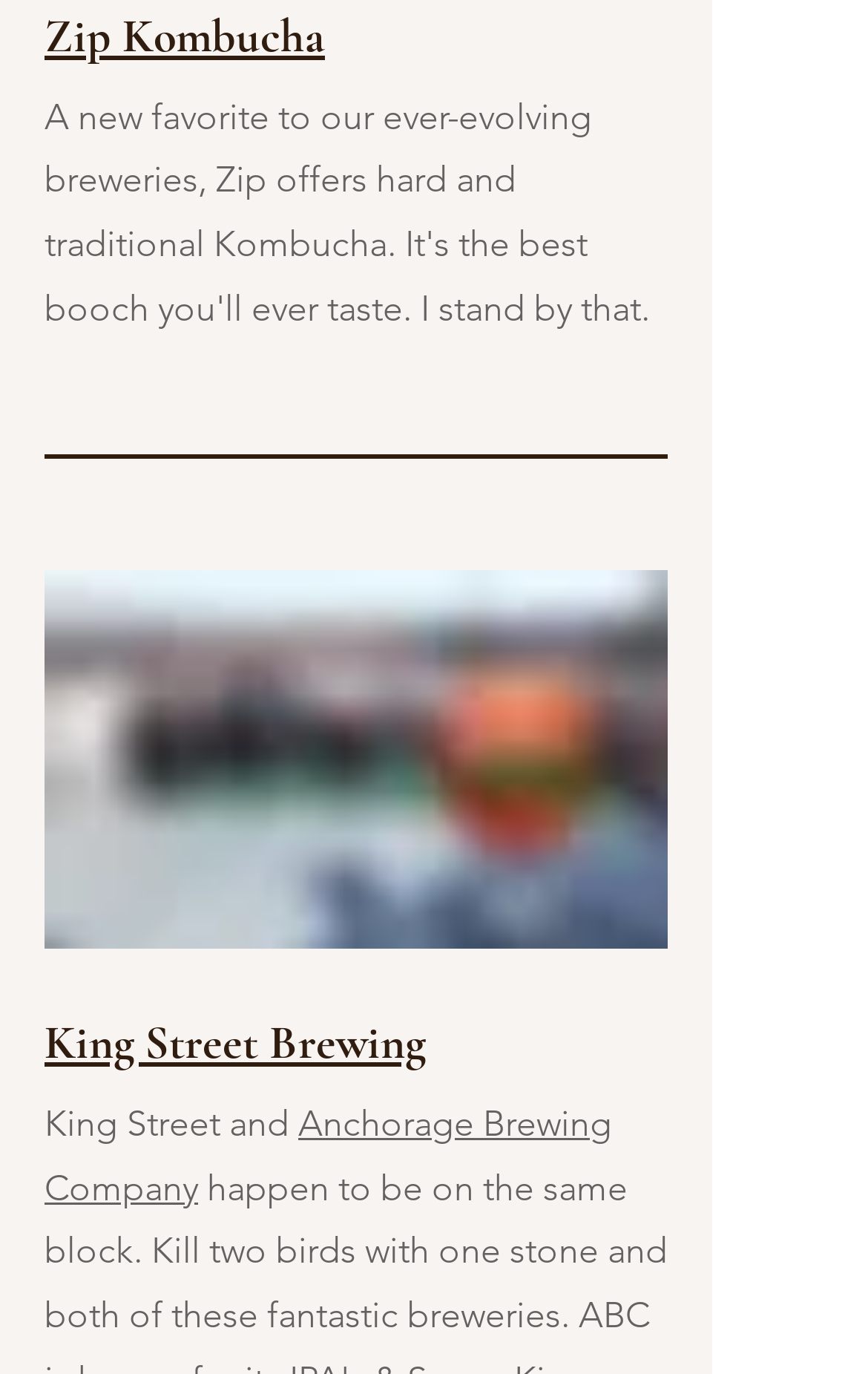Using the given element description, provide the bounding box coordinates (top-left x, top-left y, bottom-right x, bottom-right y) for the corresponding UI element in the screenshot: Nutrition

None